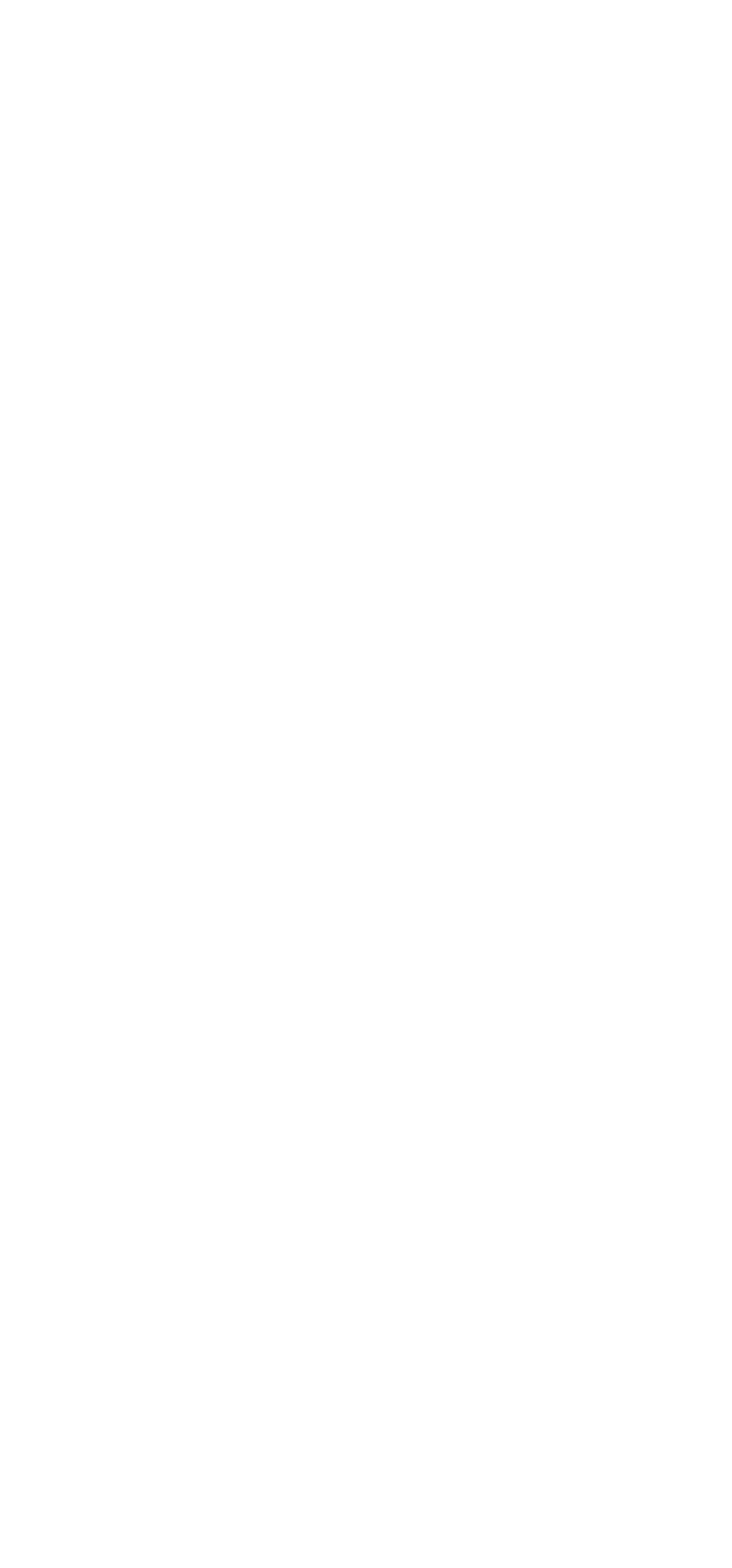Please specify the coordinates of the bounding box for the element that should be clicked to carry out this instruction: "Click the Submit Inquiry button". The coordinates must be four float numbers between 0 and 1, formatted as [left, top, right, bottom].

[0.038, 0.198, 0.384, 0.238]